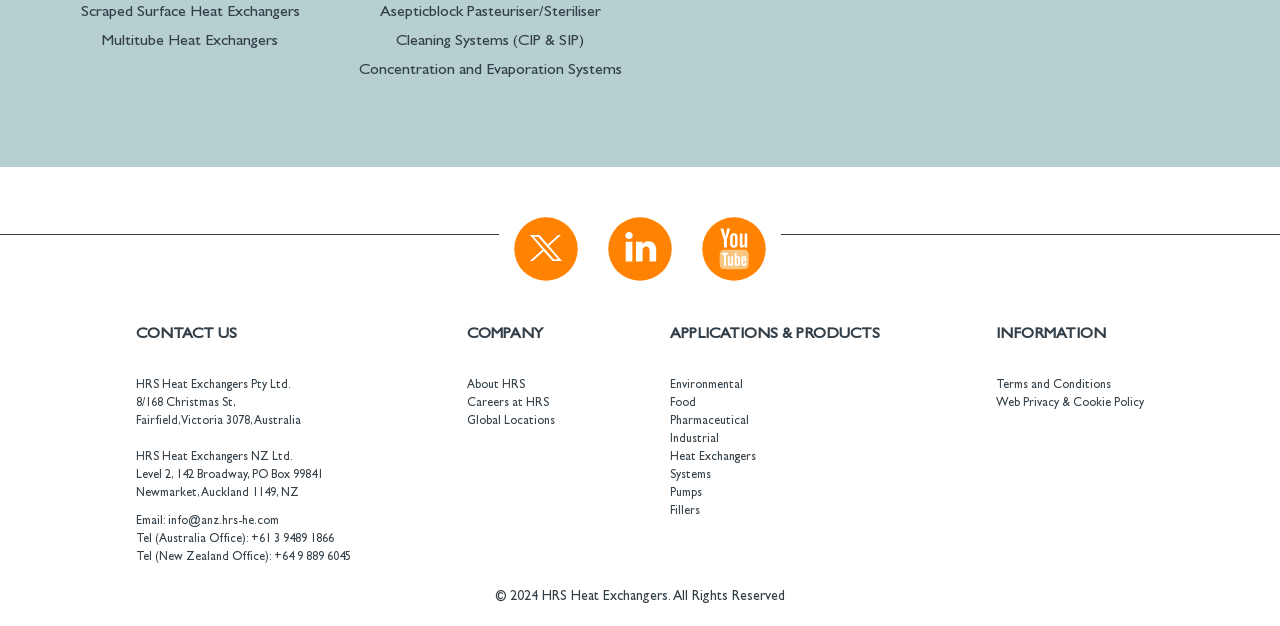Given the description "Industrial", determine the bounding box of the corresponding UI element.

[0.524, 0.688, 0.562, 0.71]